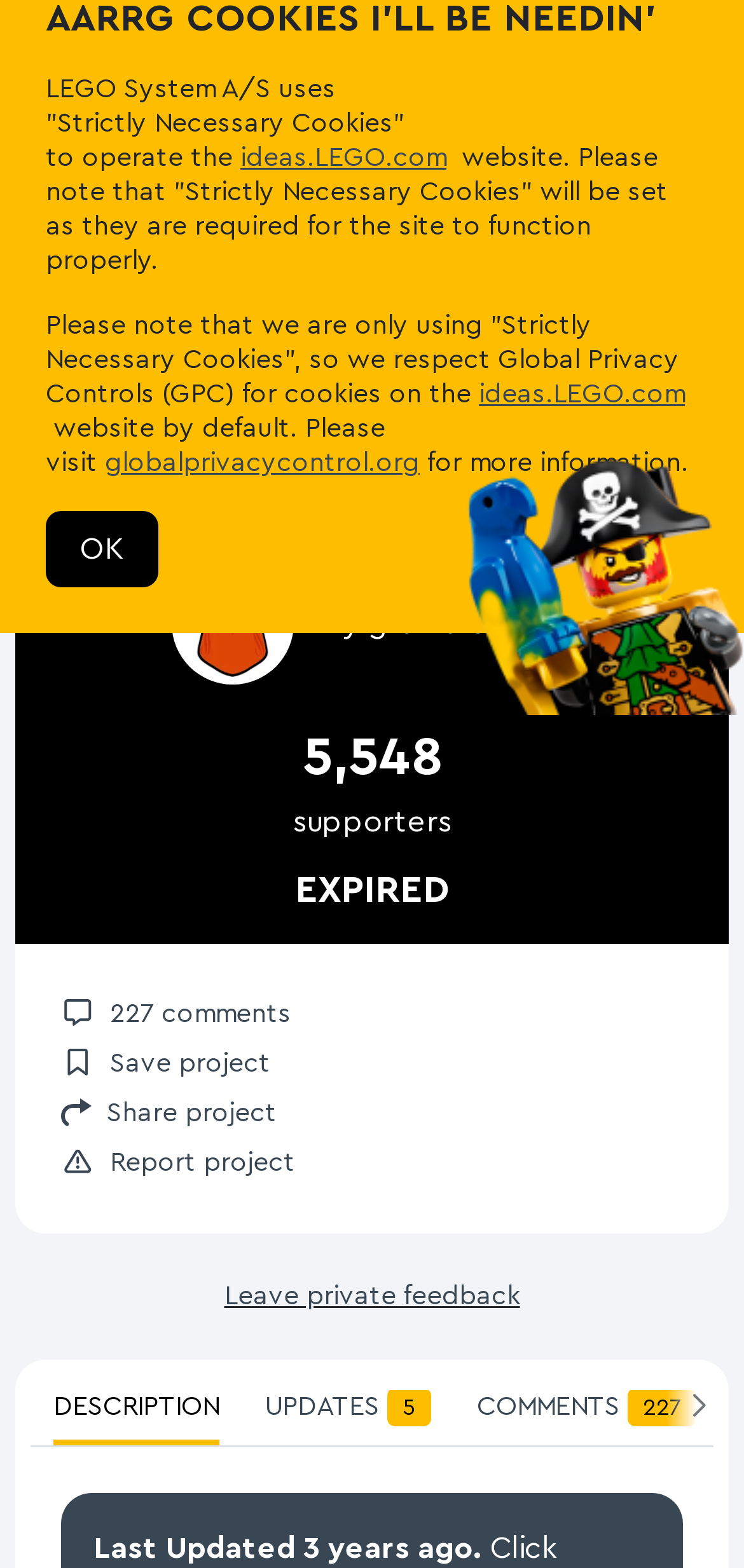Using the given description, provide the bounding box coordinates formatted as (top-left x, top-left y, bottom-right x, bottom-right y), with all values being floating point numbers between 0 and 1. Description: Updates 5

[0.356, 0.886, 0.579, 0.918]